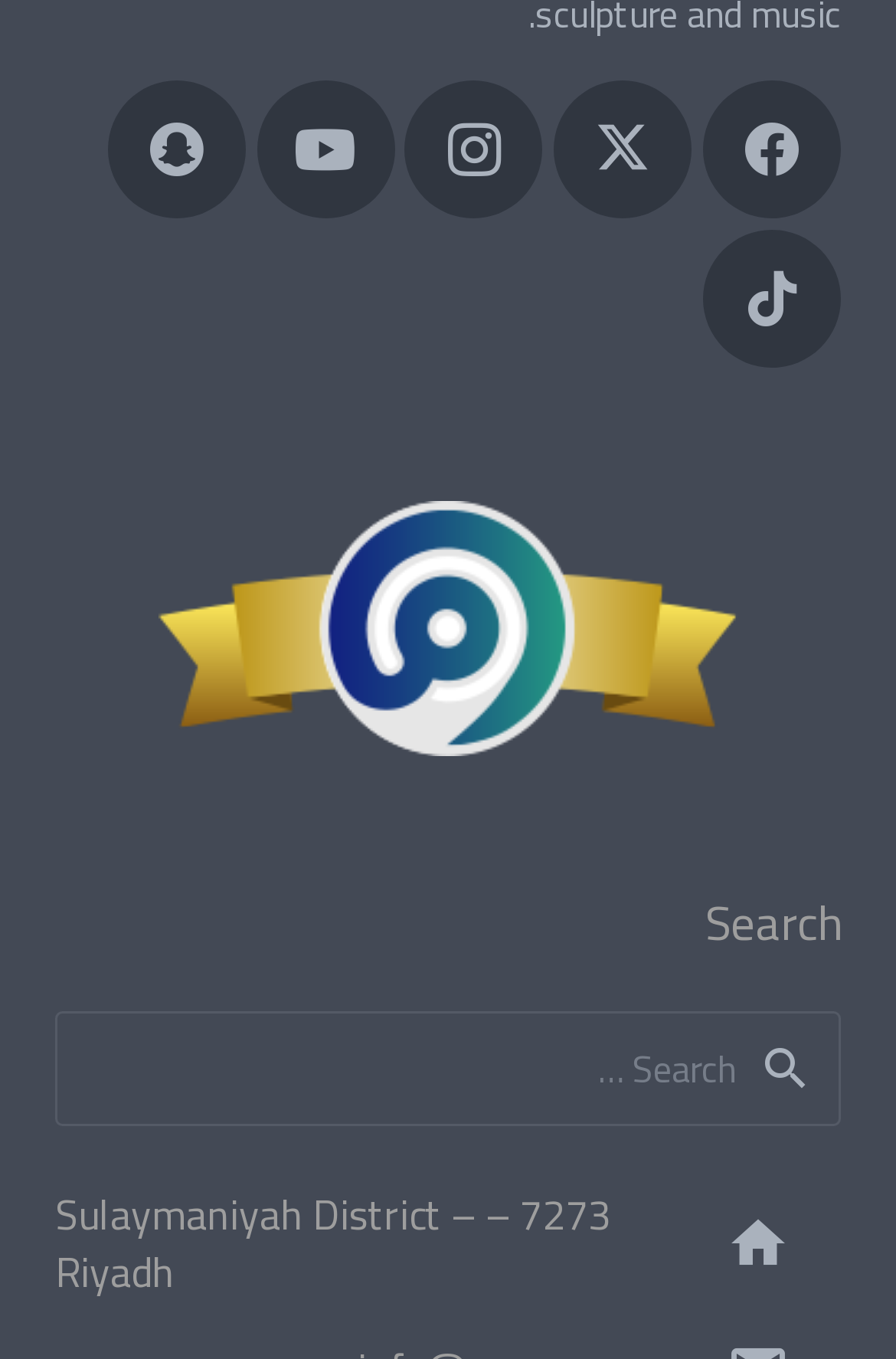What social media platforms are listed?
Please ensure your answer to the question is detailed and covers all necessary aspects.

By examining the links at the top of the webpage, I can see that there are five social media platforms listed, which are Facebook, Twitter, Instagram, YouTube, and TikTok.